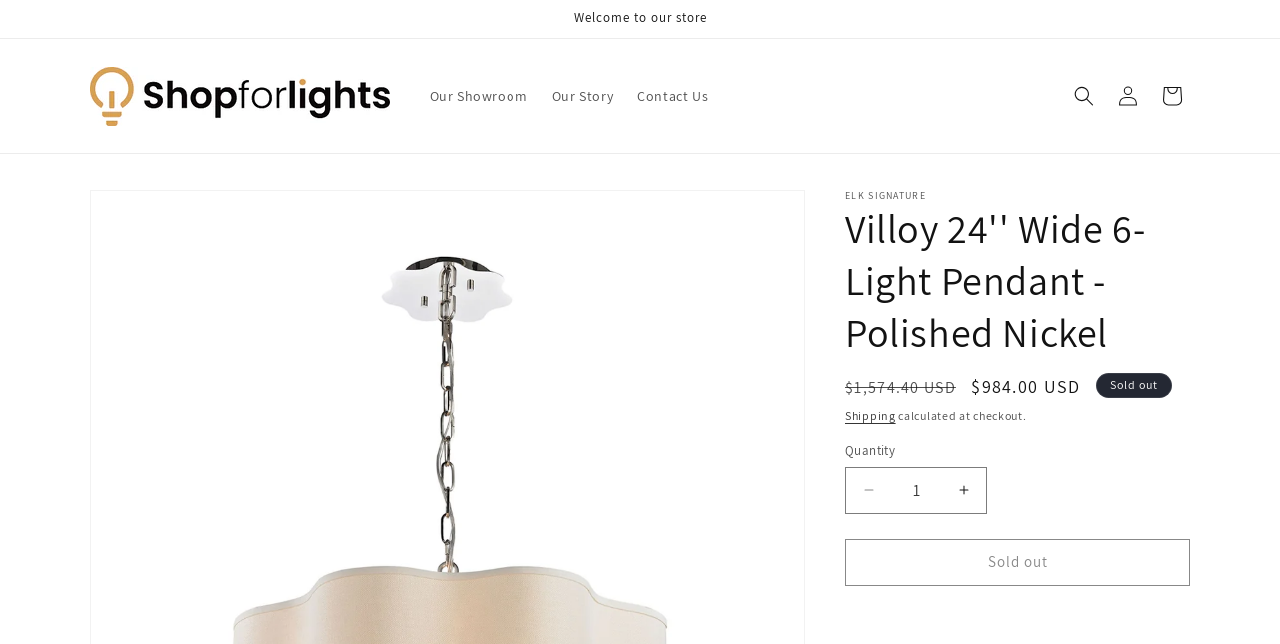Identify the bounding box coordinates of the clickable region necessary to fulfill the following instruction: "Increase quantity". The bounding box coordinates should be four float numbers between 0 and 1, i.e., [left, top, right, bottom].

[0.735, 0.725, 0.77, 0.798]